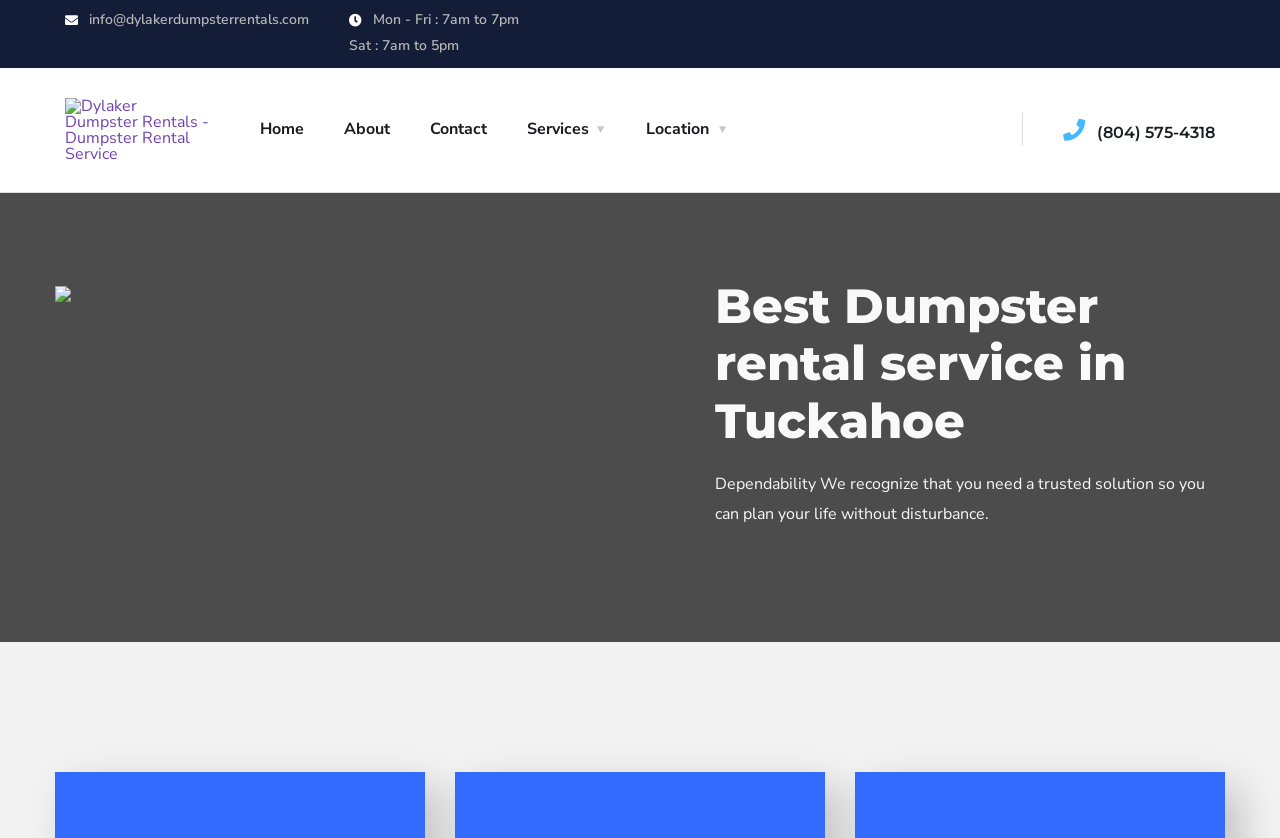What is the main service provided by Dylaker Dumpster Rentals?
We need a detailed and exhaustive answer to the question. Please elaborate.

I found the main service by looking at the link element with the text 'Dylaker Dumpster Rentals - Dumpster Rental Service' which is located at the top of the page, and also by understanding the context of the webpage.